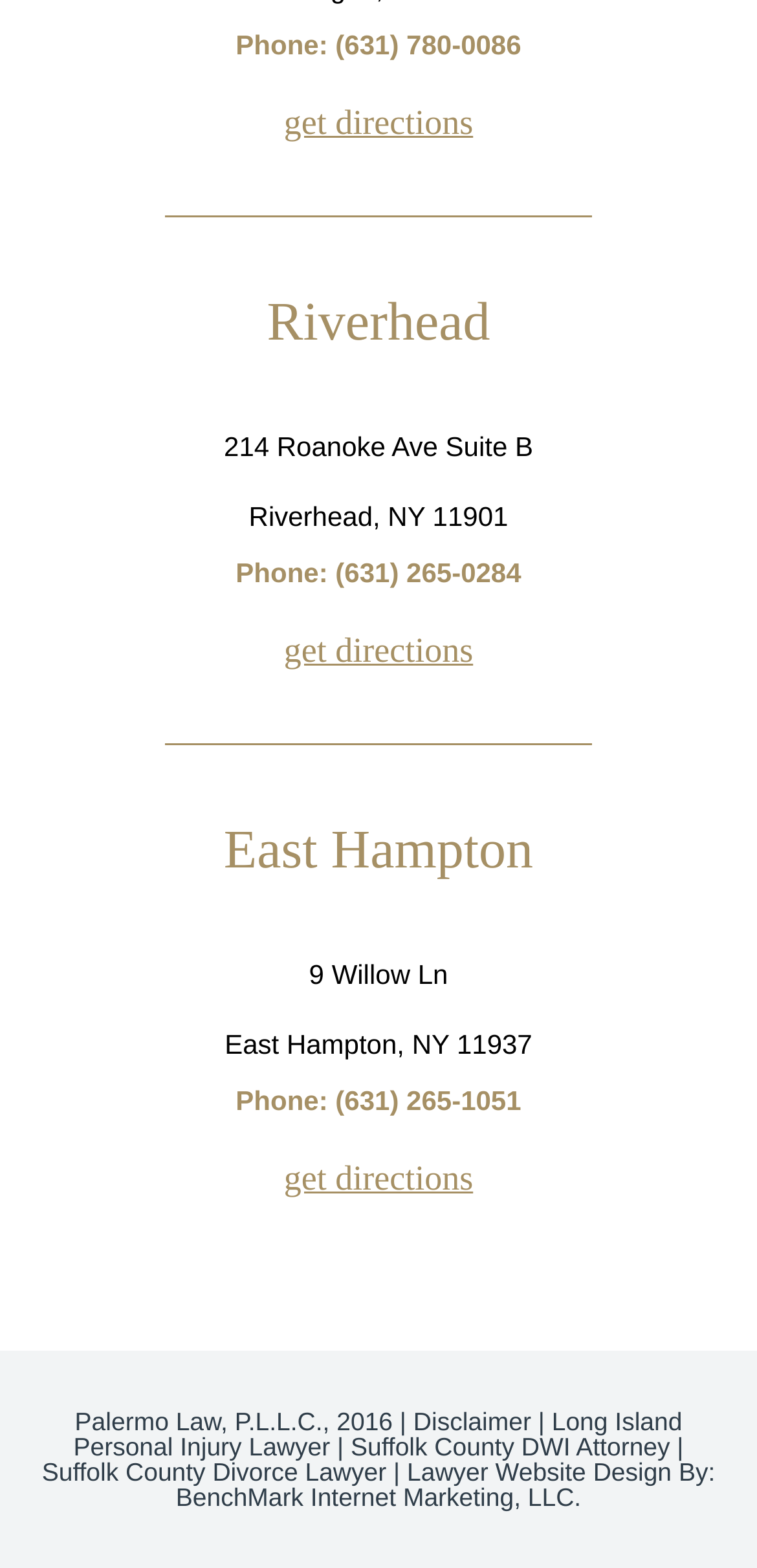Please identify the bounding box coordinates of the clickable region that I should interact with to perform the following instruction: "Get directions to the East Hampton location". The coordinates should be expressed as four float numbers between 0 and 1, i.e., [left, top, right, bottom].

[0.375, 0.739, 0.625, 0.763]